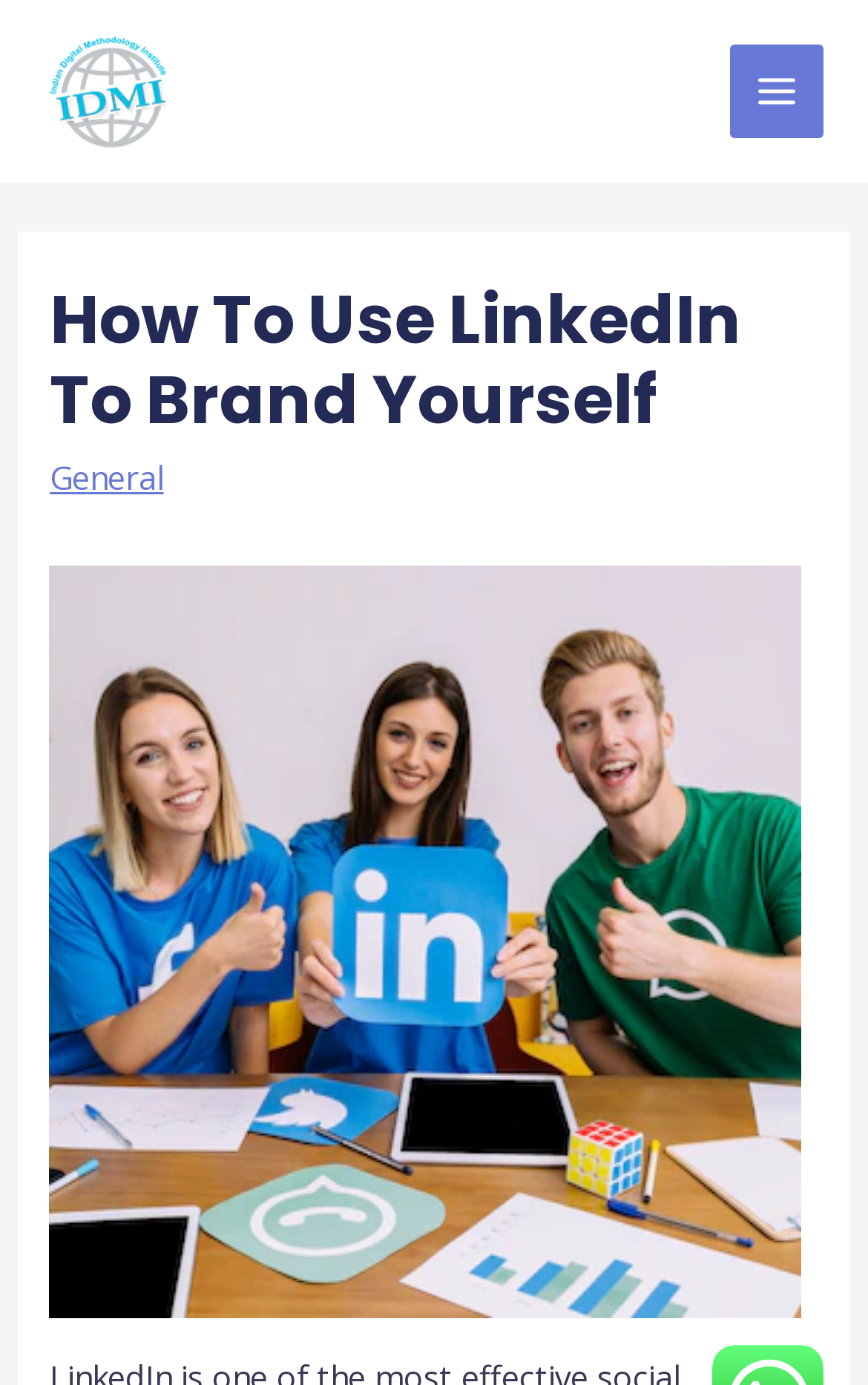Give an in-depth explanation of the webpage layout and content.

This webpage is about using LinkedIn for personal branding. At the top left, there is a link with no descriptive text. On the top right, a "MAIN MENU" button is located, which is not expanded. Next to the button, a small image is placed. 

Below the top section, a large header spans across the page, containing the title "How To Use LinkedIn To Brand Yourself". Under the title, a link labeled "General" is positioned on the left side. On the right side of the header, a large image of a woman is displayed, taking up most of the width.